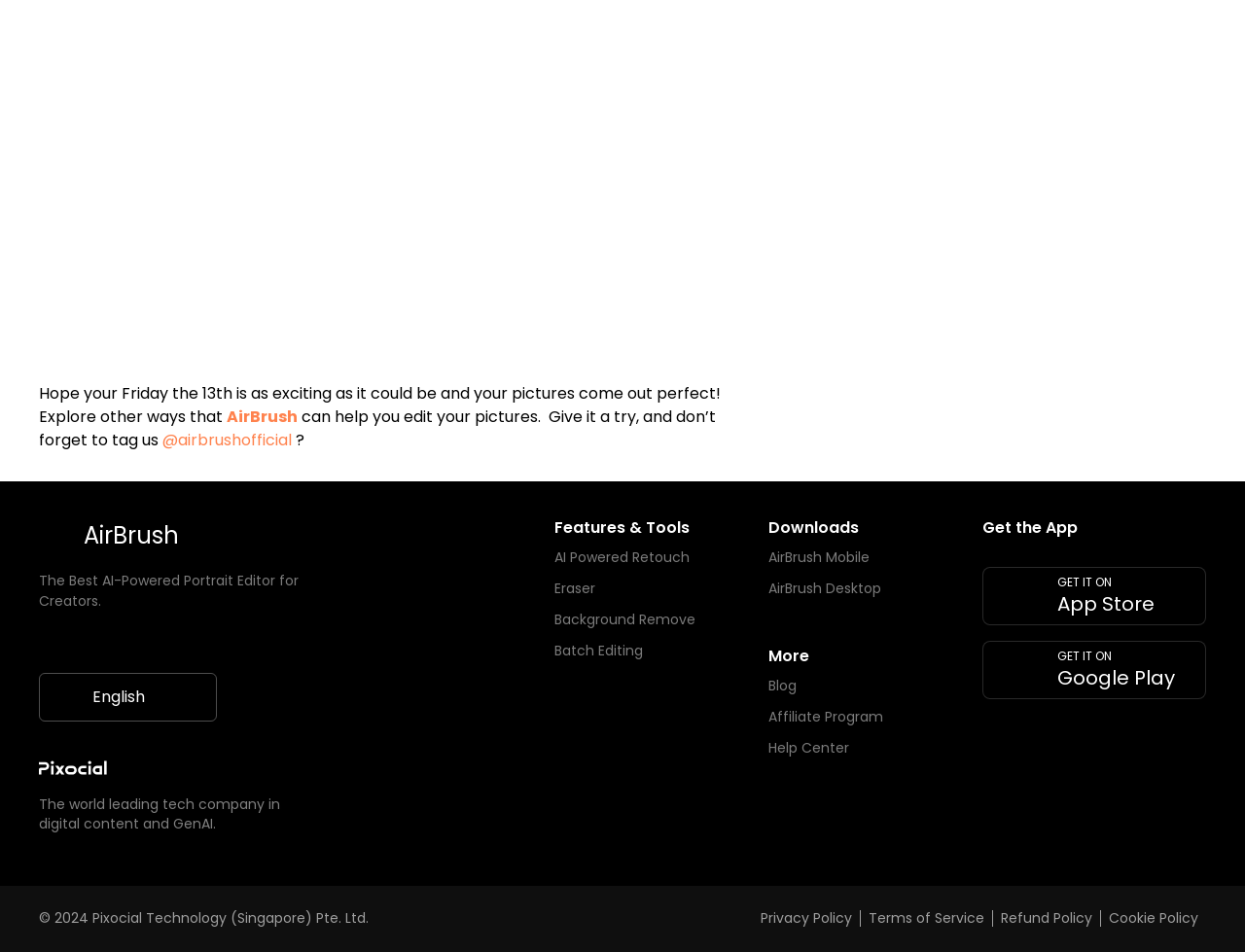What is the name of the AI-powered portrait editor?
Using the image, elaborate on the answer with as much detail as possible.

The name of the AI-powered portrait editor can be found in the top-left corner of the webpage, where it says 'AirBrush' in a logo format, and also in the text 'The Best AI-Powered Portrait Editor for Creators.'